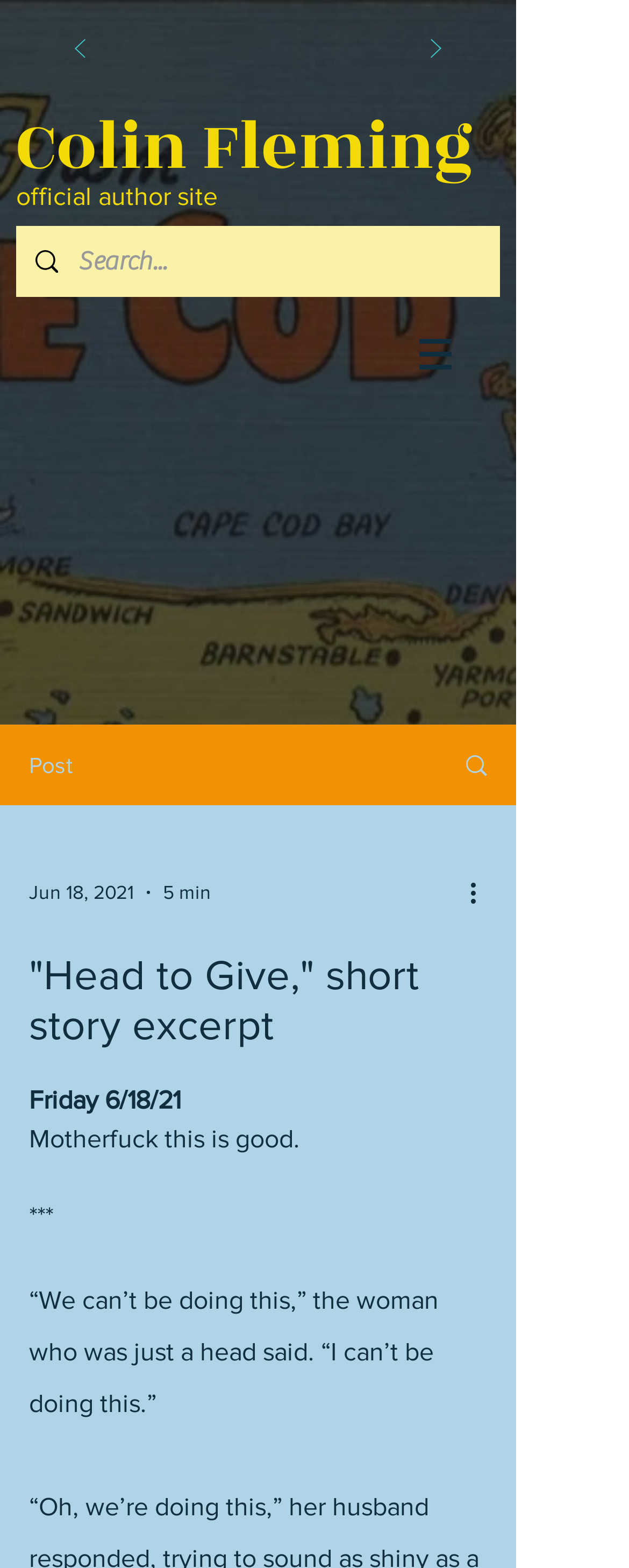Answer the following query with a single word or phrase:
How long does it take to read the post?

5 min